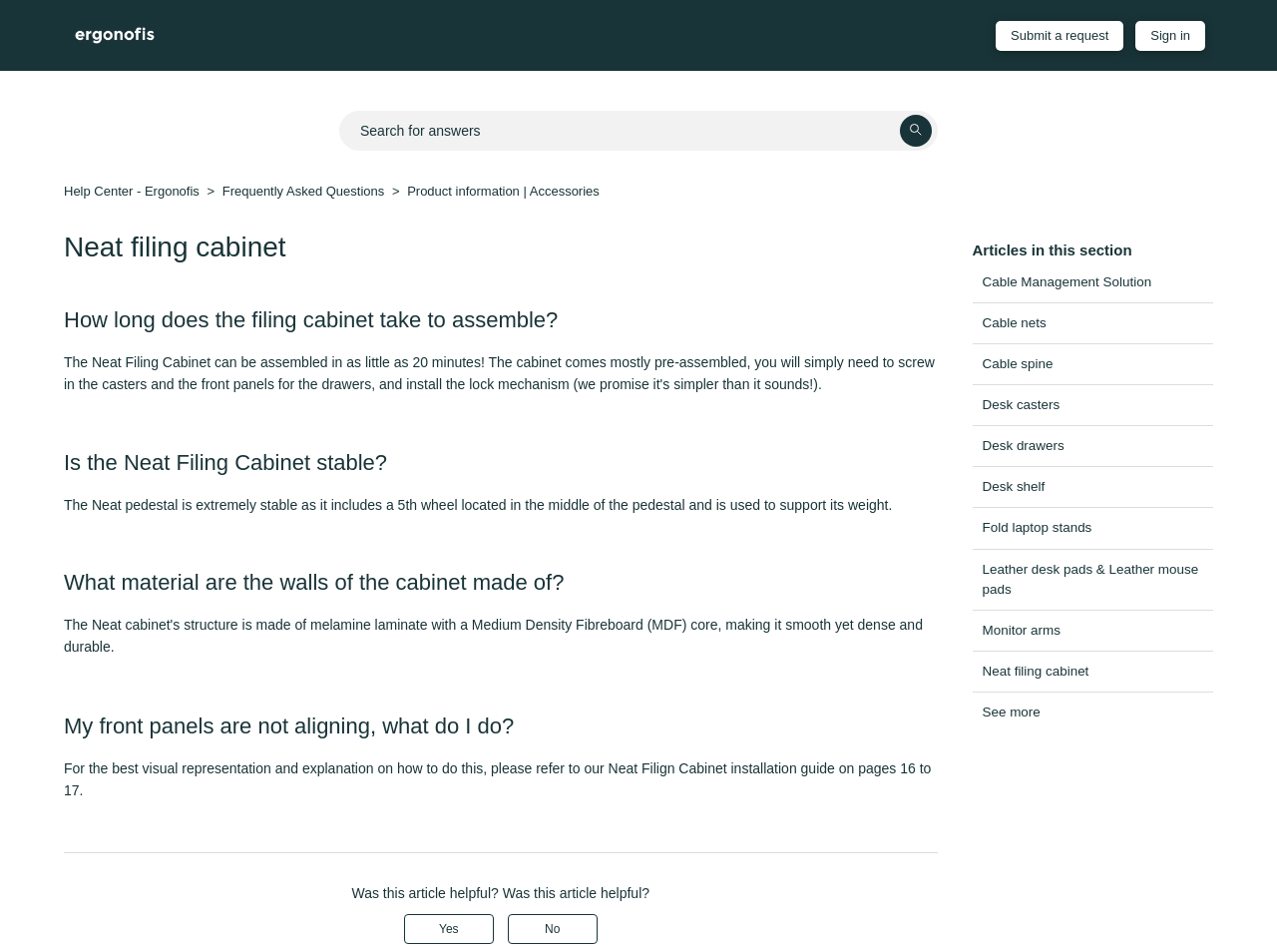Mark the bounding box of the element that matches the following description: "Help Center - Ergonofis".

[0.05, 0.193, 0.156, 0.209]